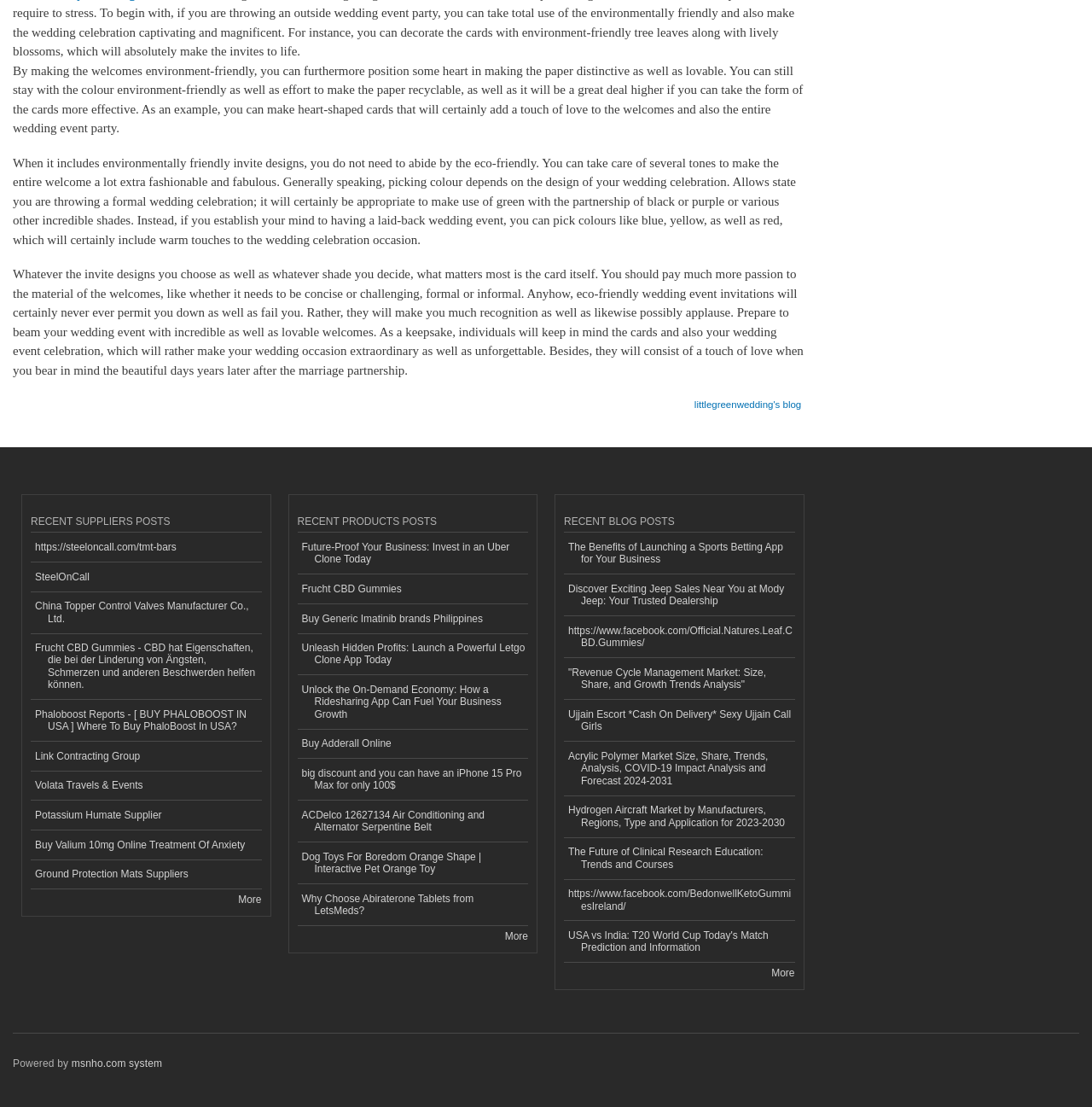For the given element description msnho.com system, determine the bounding box coordinates of the UI element. The coordinates should follow the format (top-left x, top-left y, bottom-right x, bottom-right y) and be within the range of 0 to 1.

[0.065, 0.956, 0.149, 0.966]